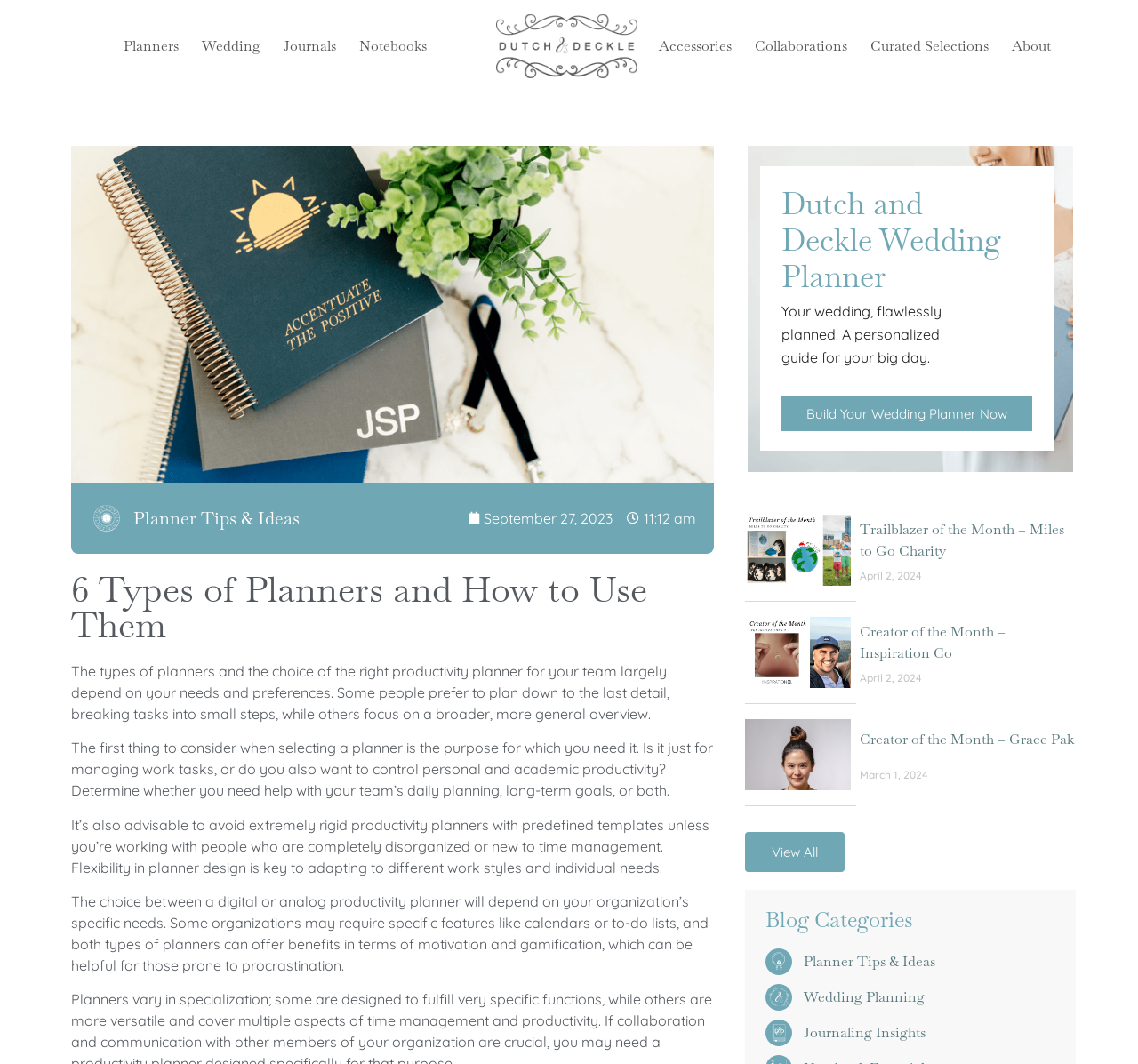Highlight the bounding box of the UI element that corresponds to this description: "Notebooks".

[0.315, 0.024, 0.375, 0.063]